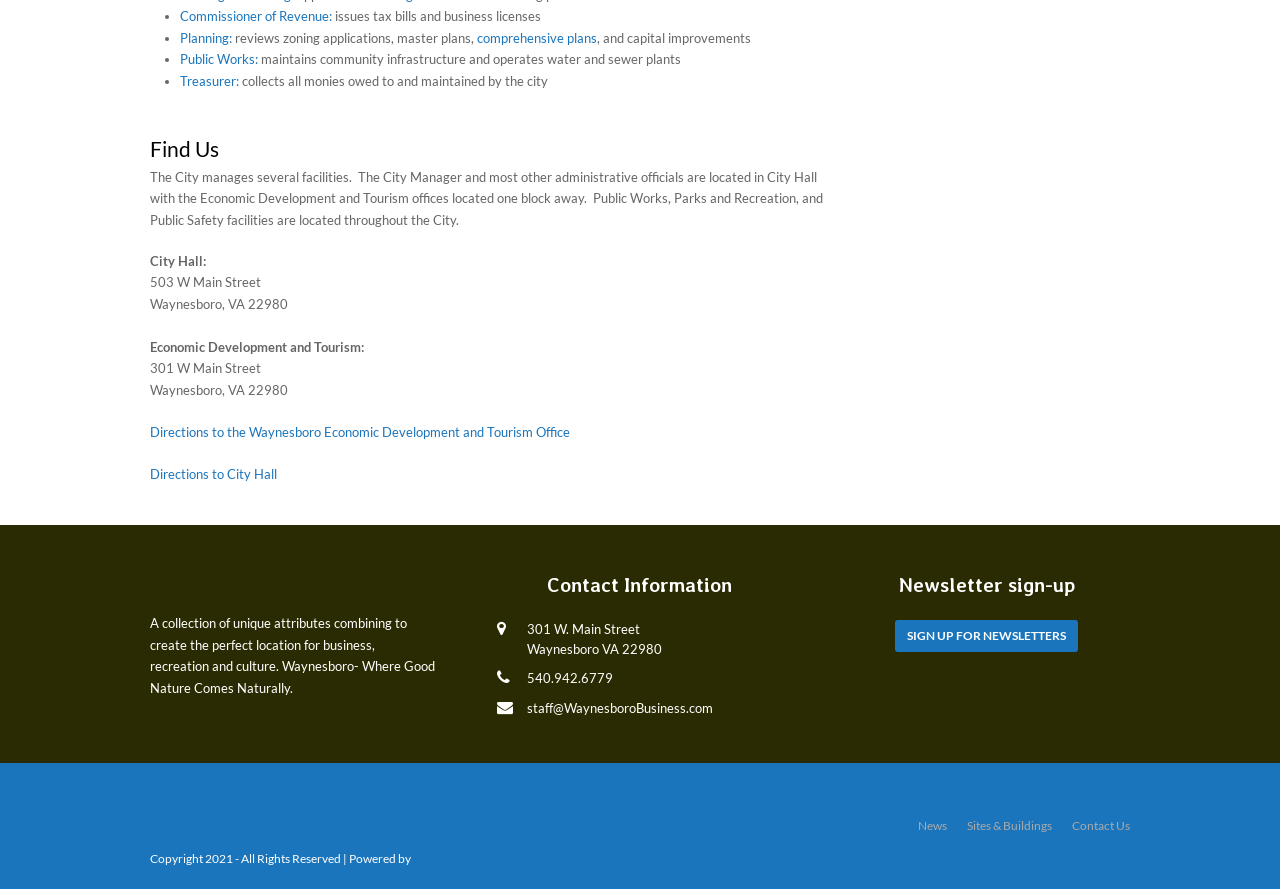How can I sign up for newsletters?
Please describe in detail the information shown in the image to answer the question.

To sign up for newsletters, users can click the 'SIGN UP FOR NEWSLETTERS' button, which is located in the 'Newsletter sign-up' section of the webpage. This section is found near the bottom of the page.